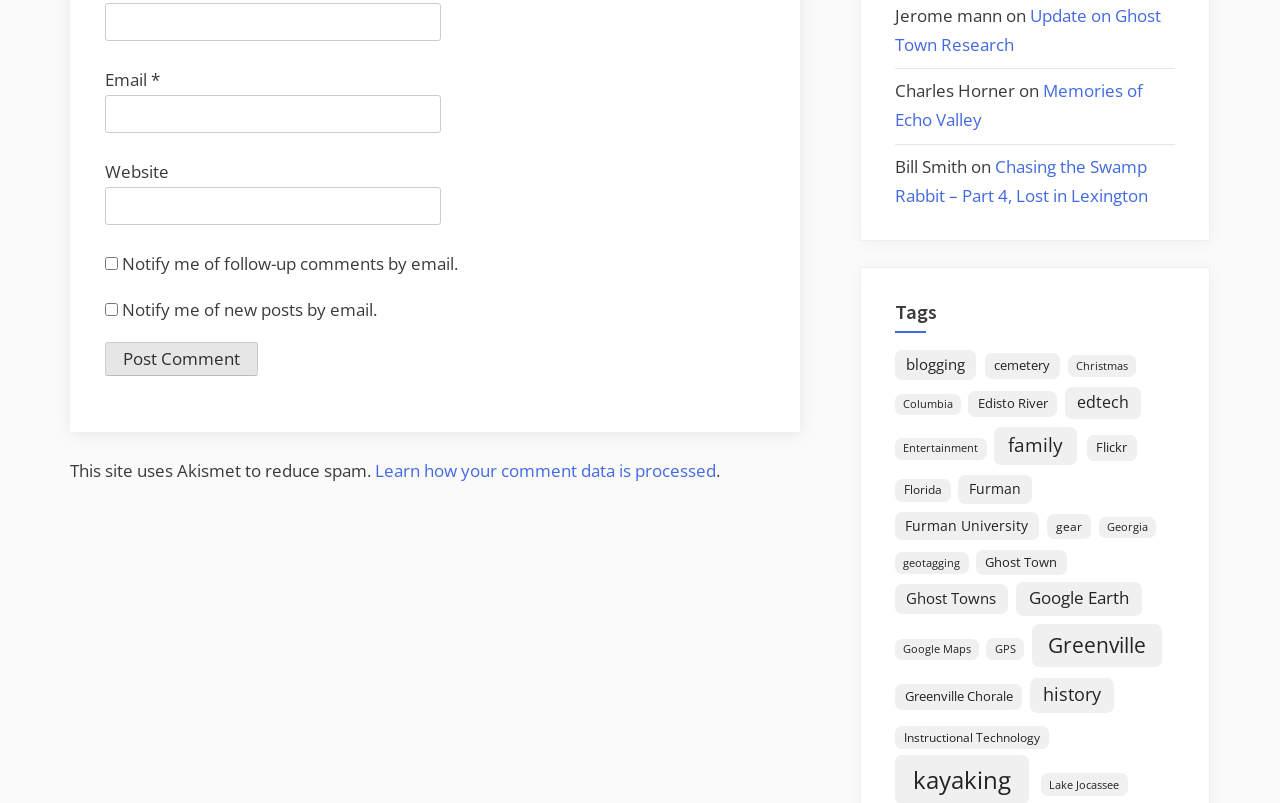Kindly respond to the following question with a single word or a brief phrase: 
How many items are in the 'family' tag?

55